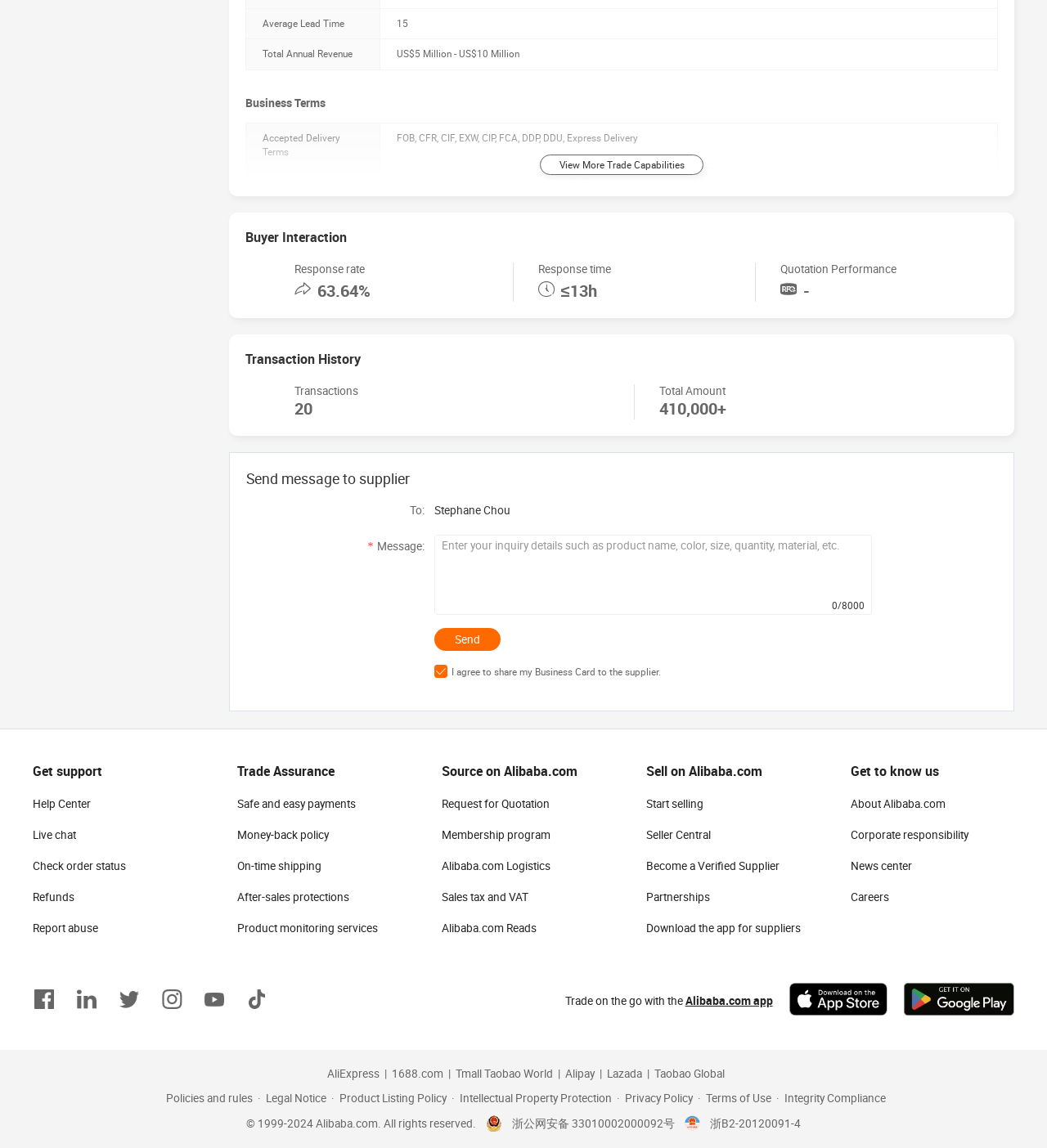Please identify the bounding box coordinates of the element's region that needs to be clicked to fulfill the following instruction: "Click on the Send button". The bounding box coordinates should consist of four float numbers between 0 and 1, i.e., [left, top, right, bottom].

[0.414, 0.547, 0.478, 0.567]